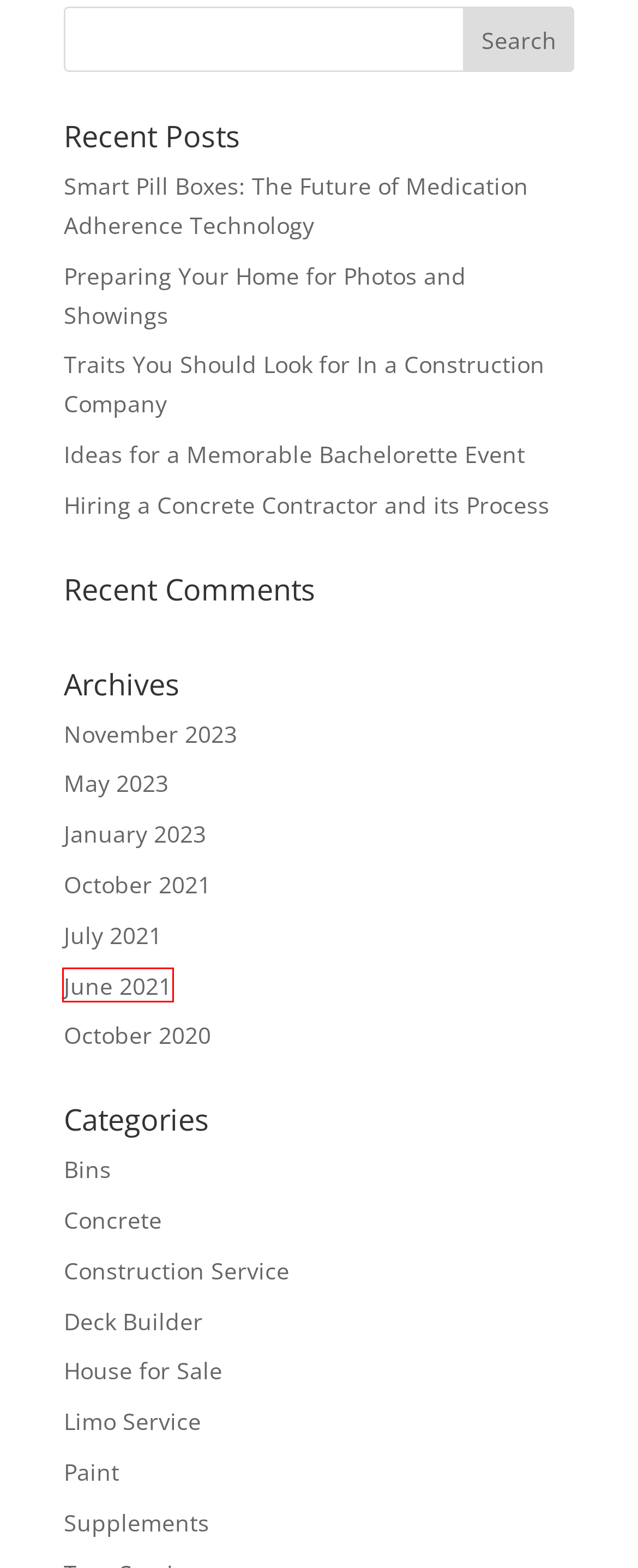Using the screenshot of a webpage with a red bounding box, pick the webpage description that most accurately represents the new webpage after the element inside the red box is clicked. Here are the candidates:
A. Traits You Should Look for In a Construction Company  - Da-War Path
B. Paint Archives - Da-War Path
C. Concrete Archives - Da-War Path
D. Hiring a Concrete Contractor and its Process - Da-War Path
E. Limo Service Archives - Da-War Path
F. June 2021 - Da-War Path
G. Supplements Archives - Da-War Path
H. November 2023 - Da-War Path

F